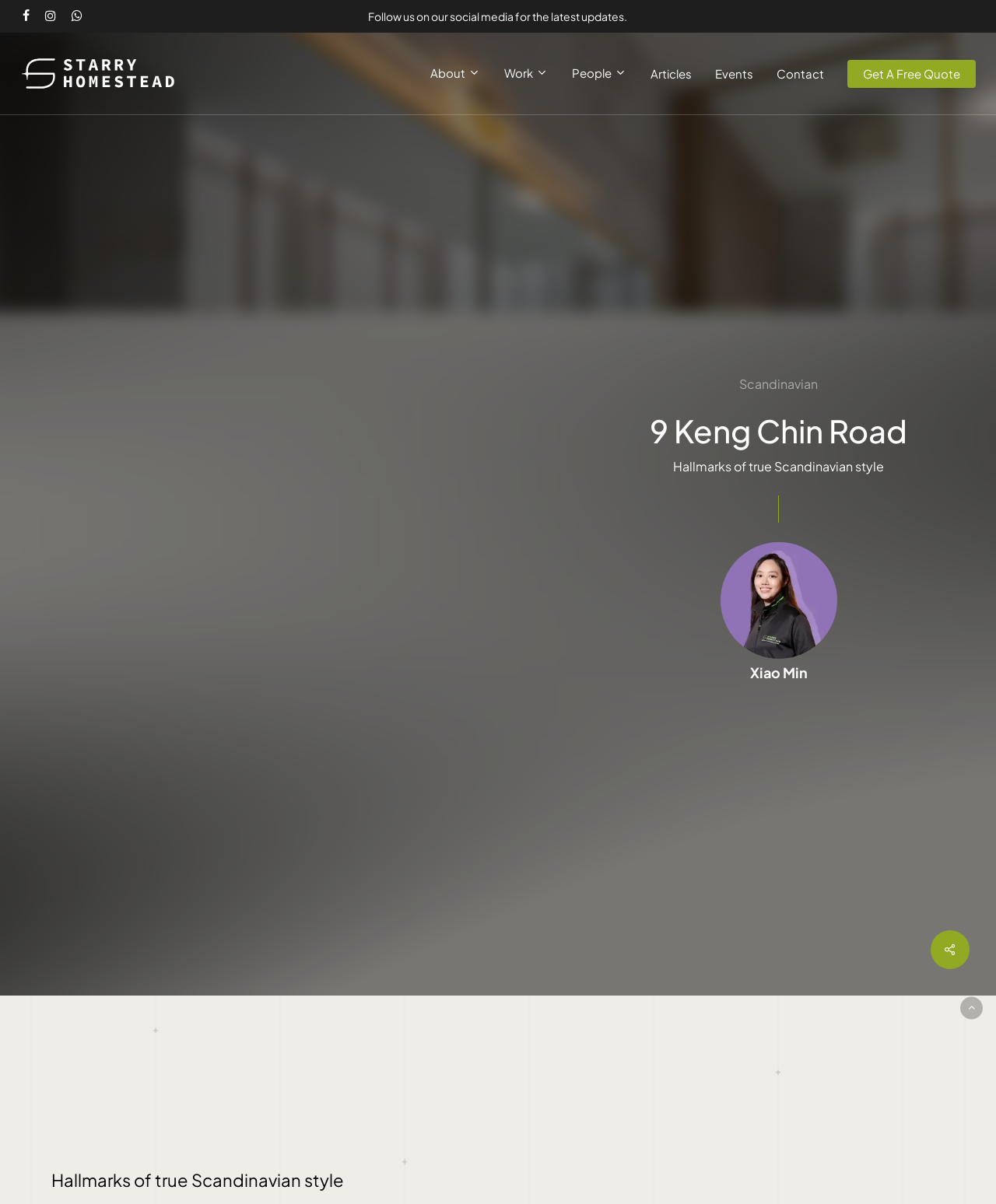Reply to the question with a brief word or phrase: What social media platforms are available?

Facebook, Instagram, WhatsApp